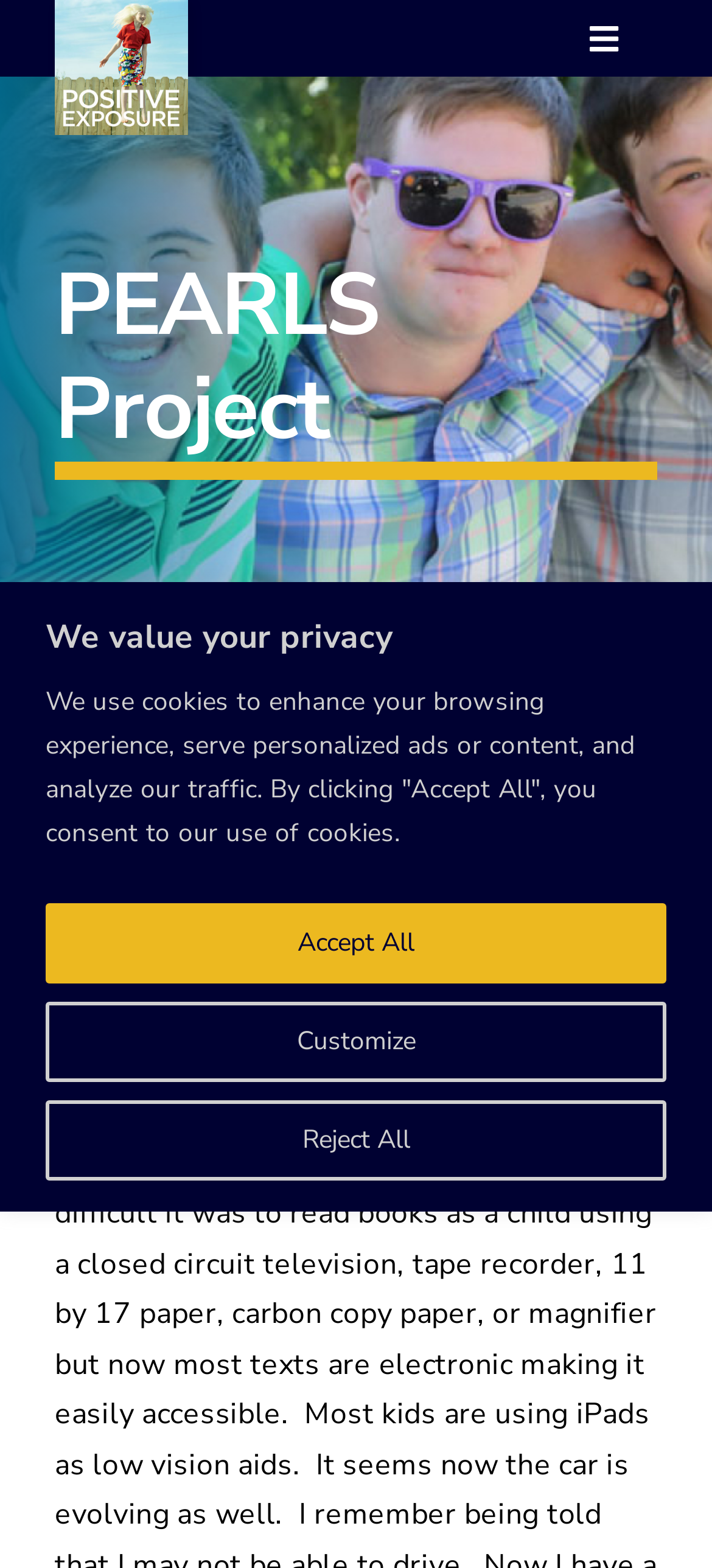Could you locate the bounding box coordinates for the section that should be clicked to accomplish this task: "Visit Arielle's page".

[0.188, 0.598, 0.294, 0.62]